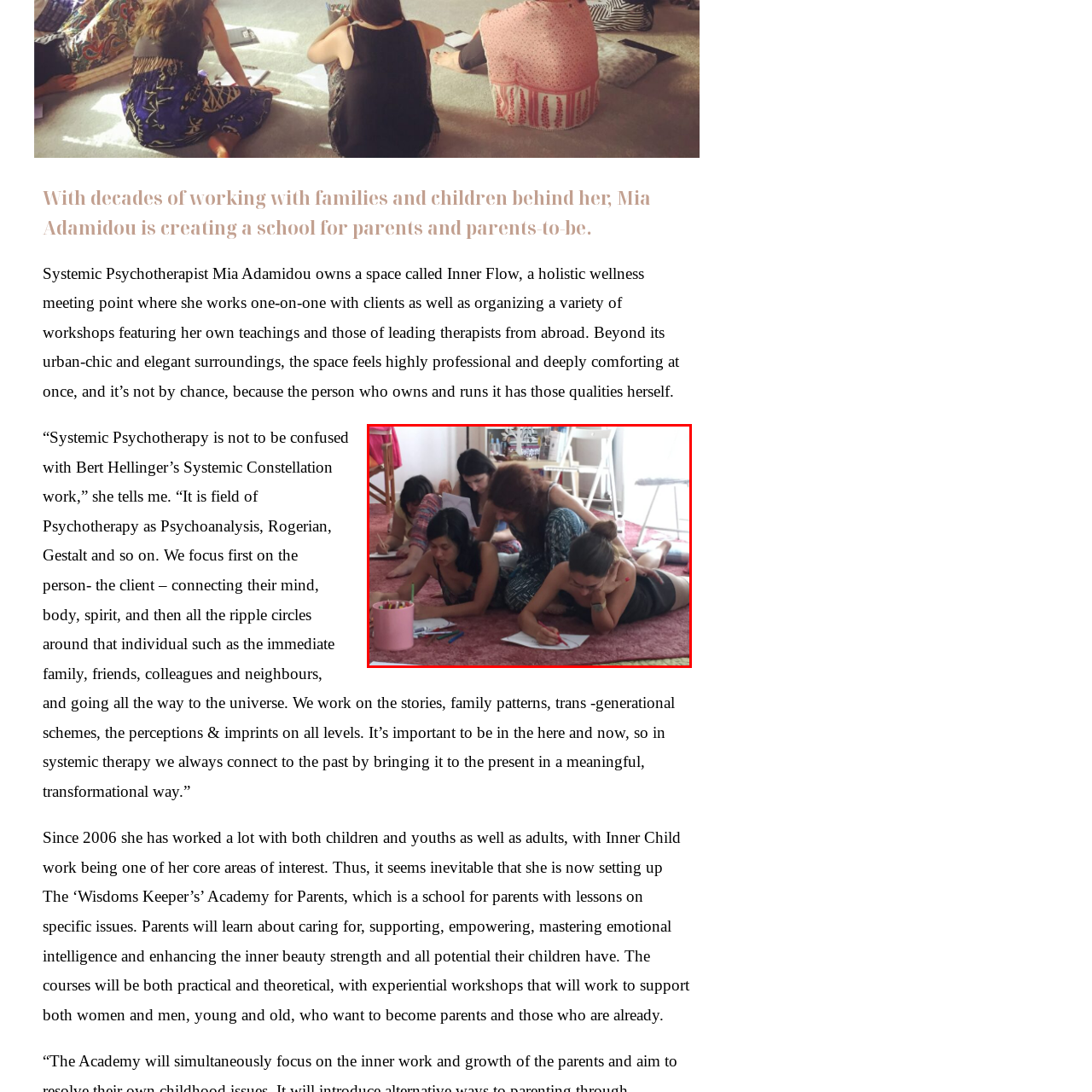Give a comprehensive description of the picture highlighted by the red border.

In a serene and inviting space, a group of six women engage in an interactive workshop dedicated to parenting and personal growth. The participants are seated comfortably on a plush carpet, focused on their tasks, which involve drawing and writing. A variety of colored pencils and crayons are scattered across the floor, hinting at creative activities aimed at exploring emotions and fostering connection. The atmosphere is relaxed yet purposeful, embodying the holistic approach that Mia Adamidou, a systemic psychotherapist, champions at her holistic wellness center, Inner Flow. This initiative represents her vision of empowering parents through experiential learning, emotional intelligence, and support, as she prepares to launch 'The Wisdoms Keeper’s Academy for Parents.' The image captures a moment of collaboration and introspection, reflecting the deep connections being forged among participants as they embark on their journey to enhance their parenting skills and self-awareness.